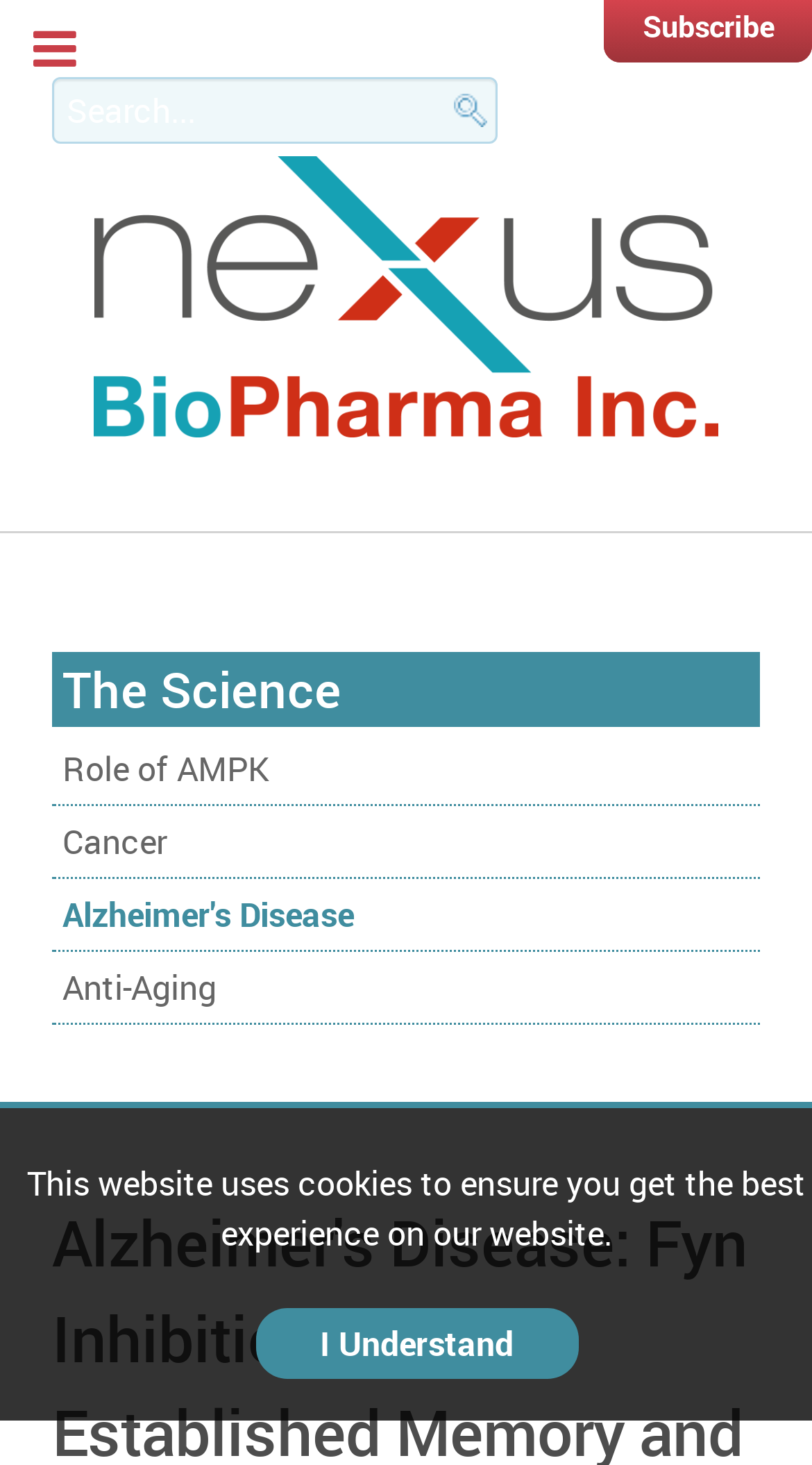Find the bounding box coordinates of the element to click in order to complete the given instruction: "read about Alzheimer's Disease."

[0.077, 0.607, 0.923, 0.641]